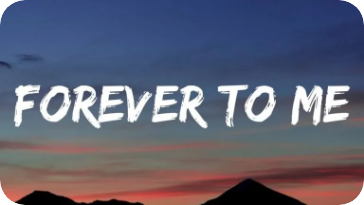Please answer the following question using a single word or phrase: 
What is the song 'Forever To Me' dedicated to?

Teresa